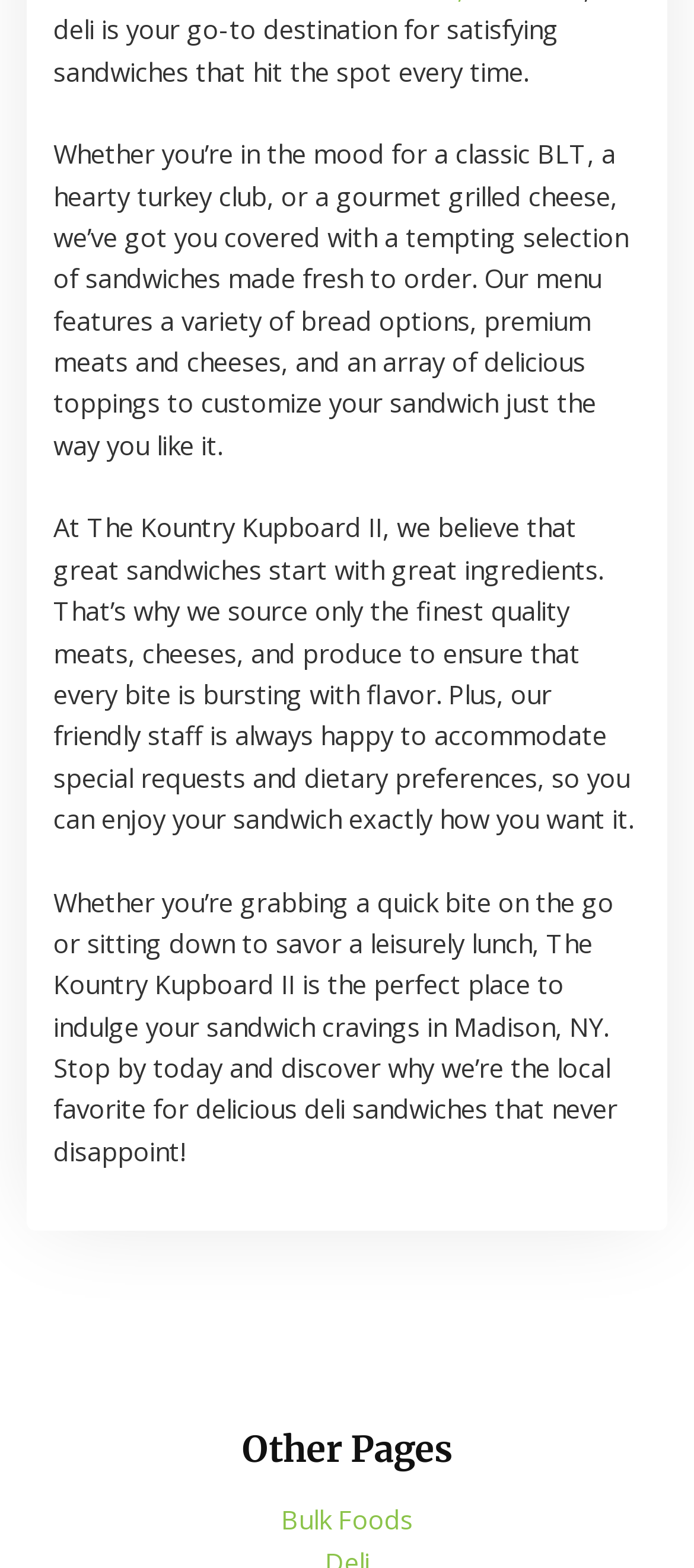Provide the bounding box coordinates of the HTML element described by the text: "Sandwiches".

[0.0, 0.394, 0.202, 0.412]